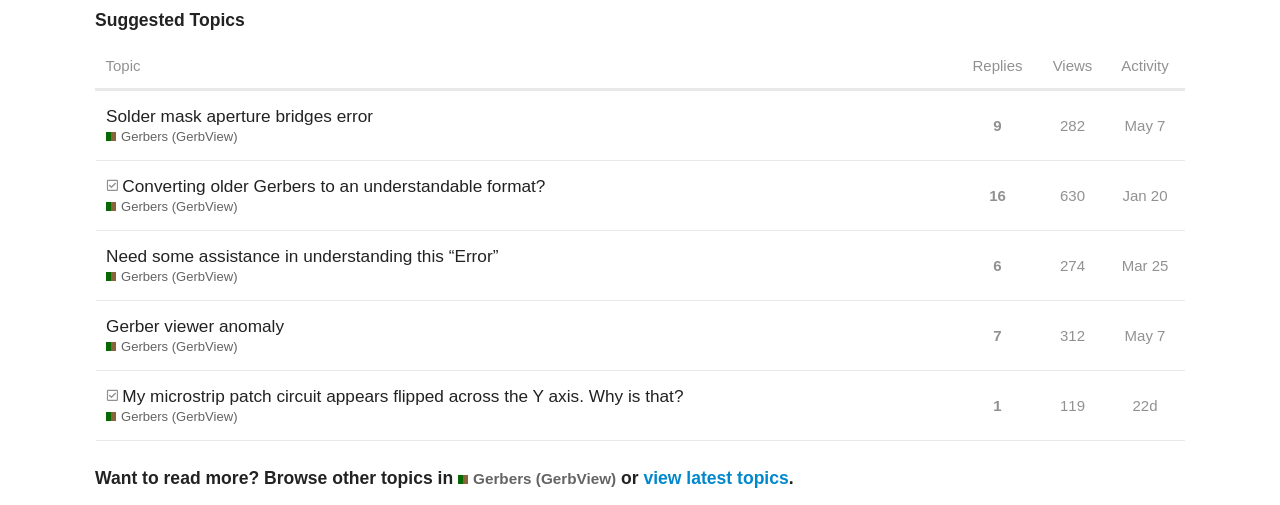Please specify the bounding box coordinates of the element that should be clicked to execute the given instruction: 'View latest topics'. Ensure the coordinates are four float numbers between 0 and 1, expressed as [left, top, right, bottom].

[0.503, 0.926, 0.616, 0.966]